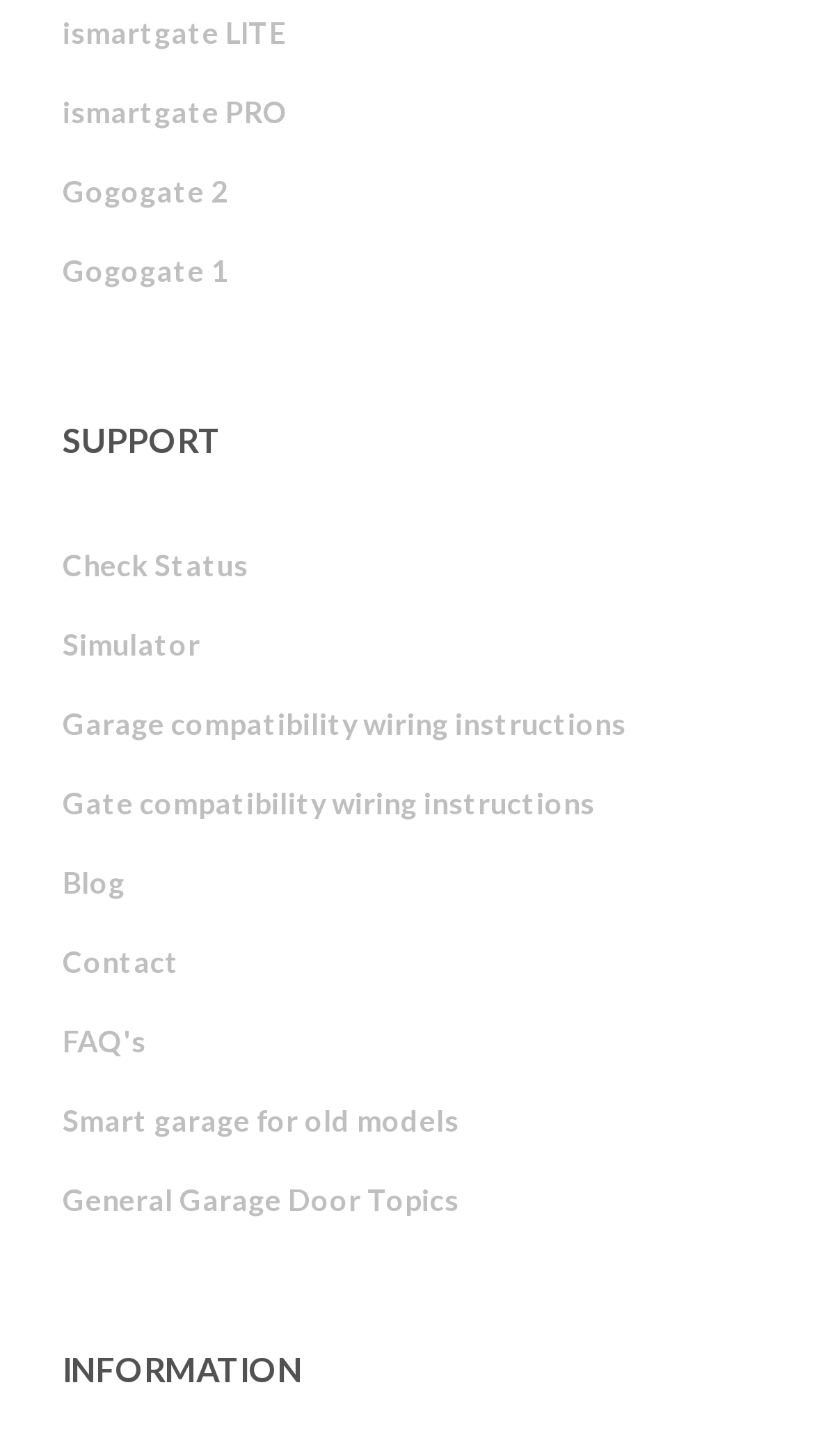Please identify the bounding box coordinates for the region that you need to click to follow this instruction: "view garage compatibility wiring instructions".

[0.077, 0.47, 0.921, 0.525]